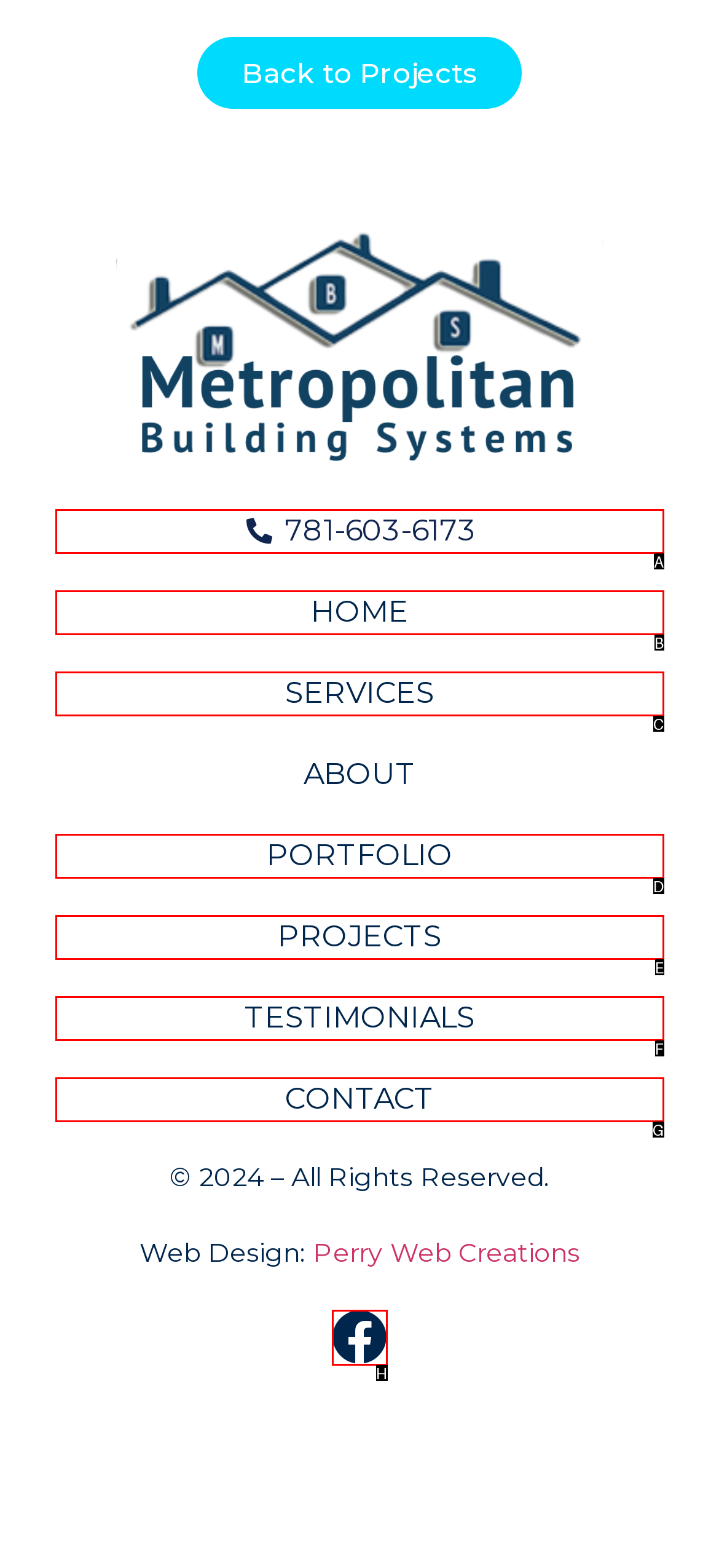From the description: CONTACT, identify the option that best matches and reply with the letter of that option directly.

G